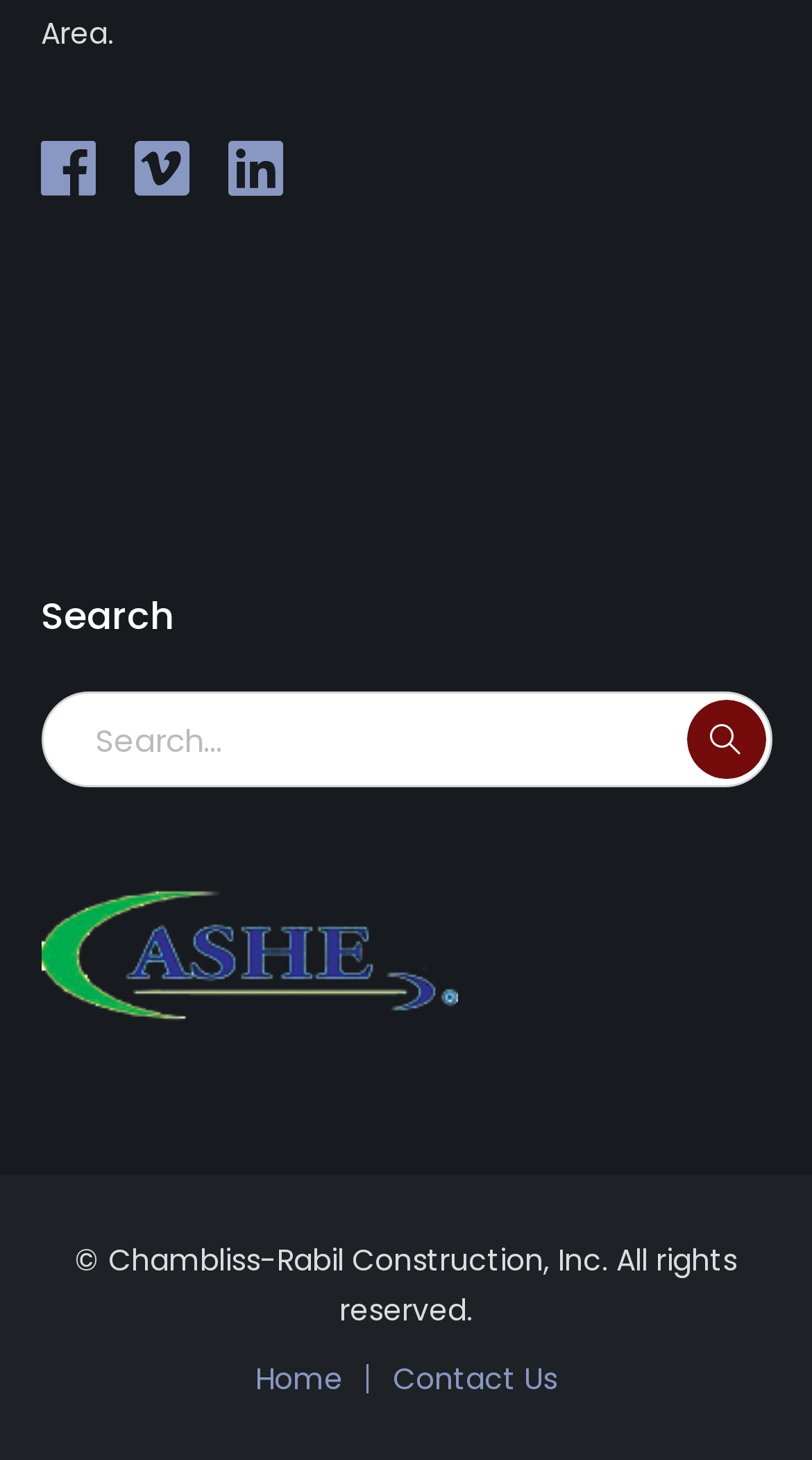Using the element description: "title="linkedin"", determine the bounding box coordinates. The coordinates should be in the format [left, top, right, bottom], with values between 0 and 1.

[0.281, 0.094, 0.347, 0.136]